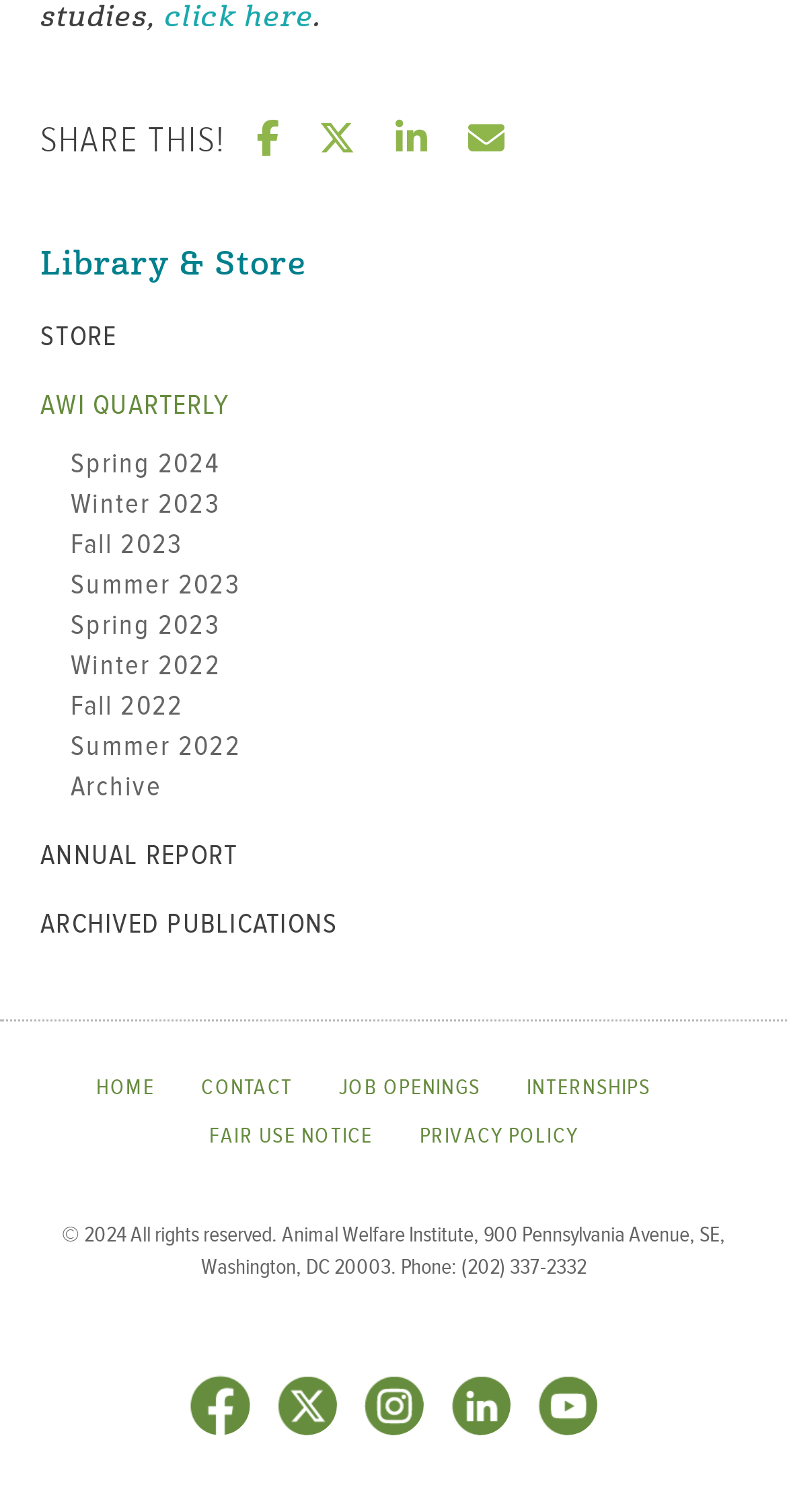Please indicate the bounding box coordinates of the element's region to be clicked to achieve the instruction: "go to the library and store". Provide the coordinates as four float numbers between 0 and 1, i.e., [left, top, right, bottom].

[0.051, 0.151, 0.949, 0.2]